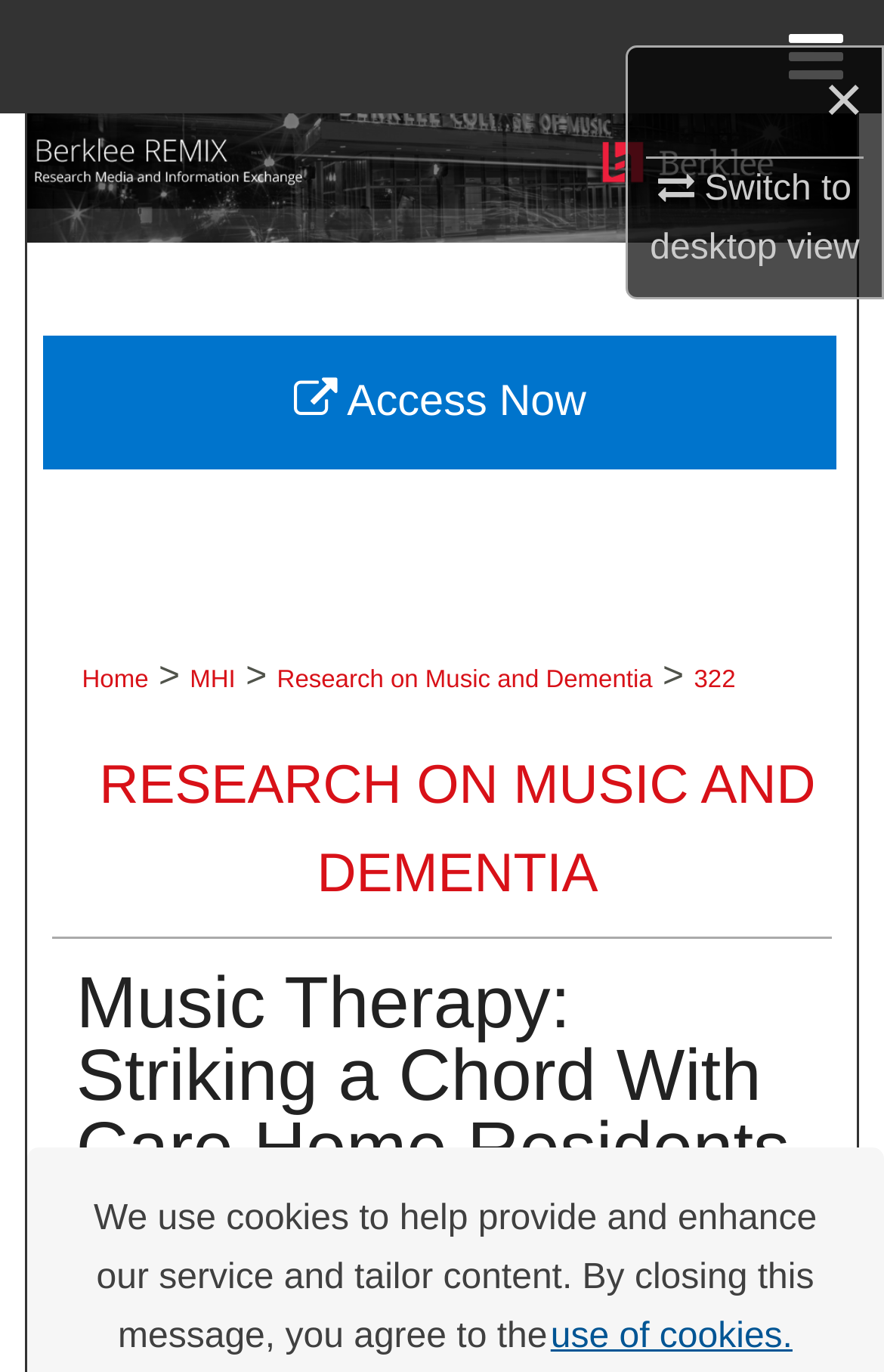Determine the bounding box of the UI component based on this description: "Research on Music and Dementia". The bounding box coordinates should be four float values between 0 and 1, i.e., [left, top, right, bottom].

[0.112, 0.551, 0.923, 0.66]